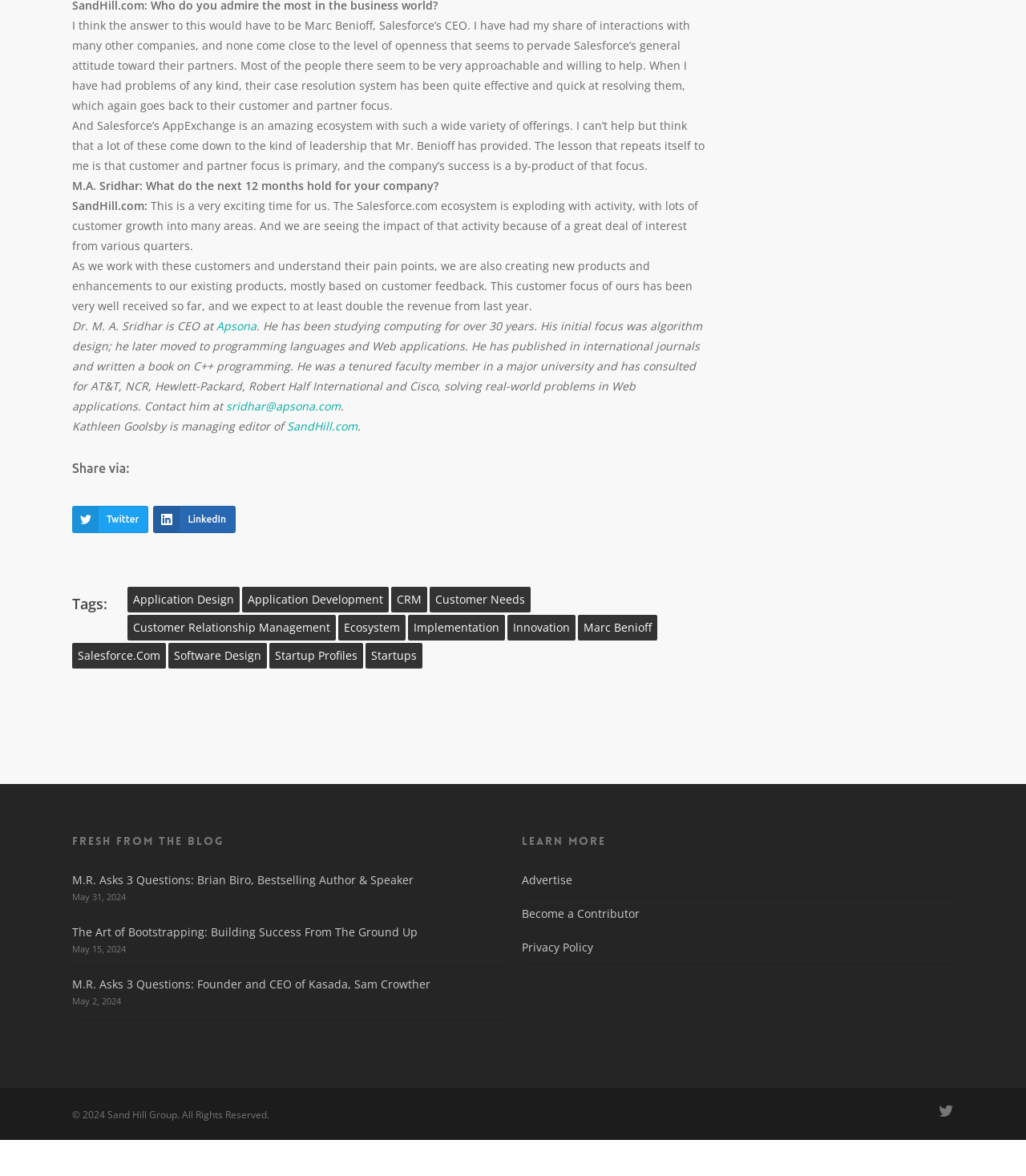Answer the question in a single word or phrase:
What is the name of the company founded by Dr. M. A. Sridhar?

Apsona